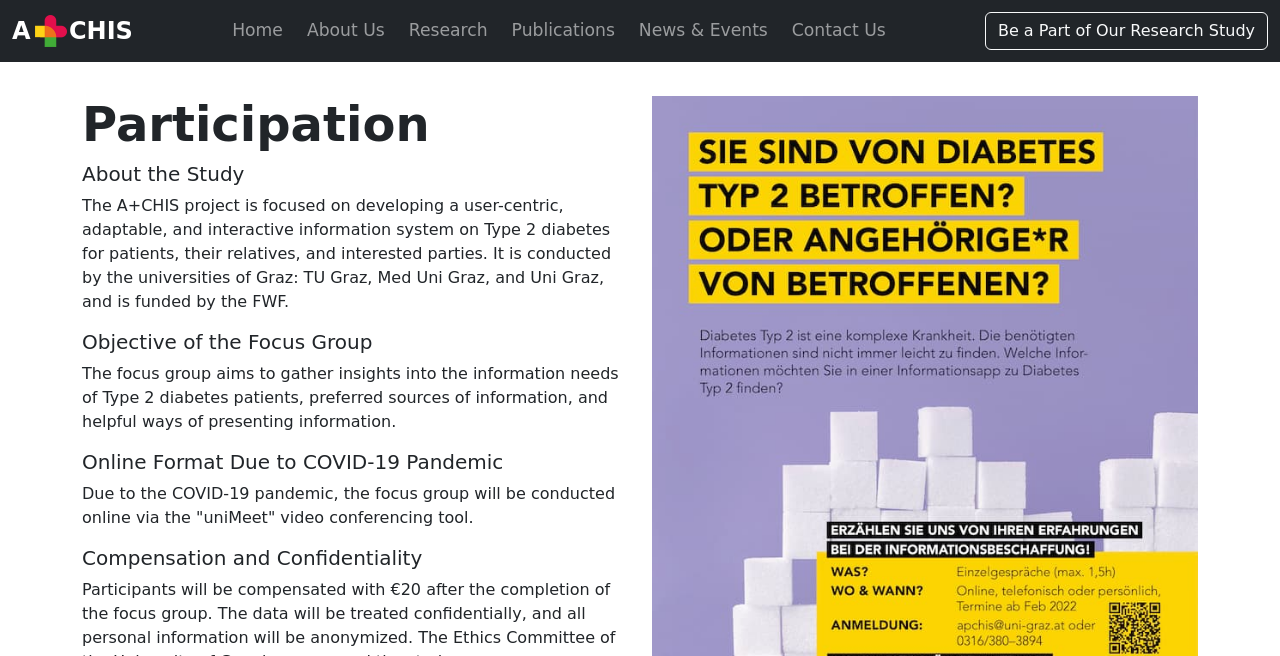Find the bounding box of the UI element described as follows: "News & Events".

[0.493, 0.015, 0.606, 0.079]